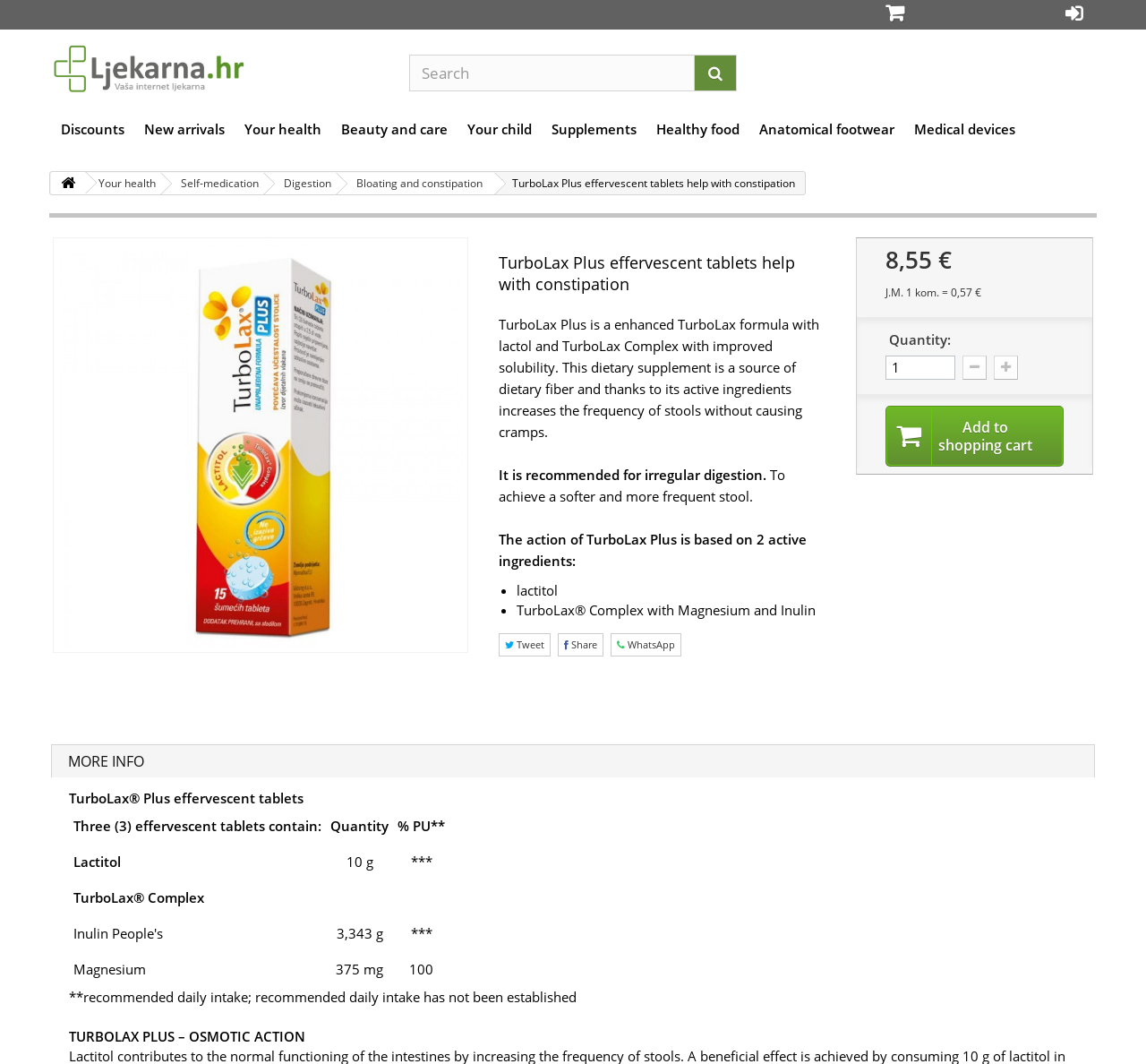Kindly determine the bounding box coordinates of the area that needs to be clicked to fulfill this instruction: "Increase quantity".

[0.84, 0.334, 0.861, 0.357]